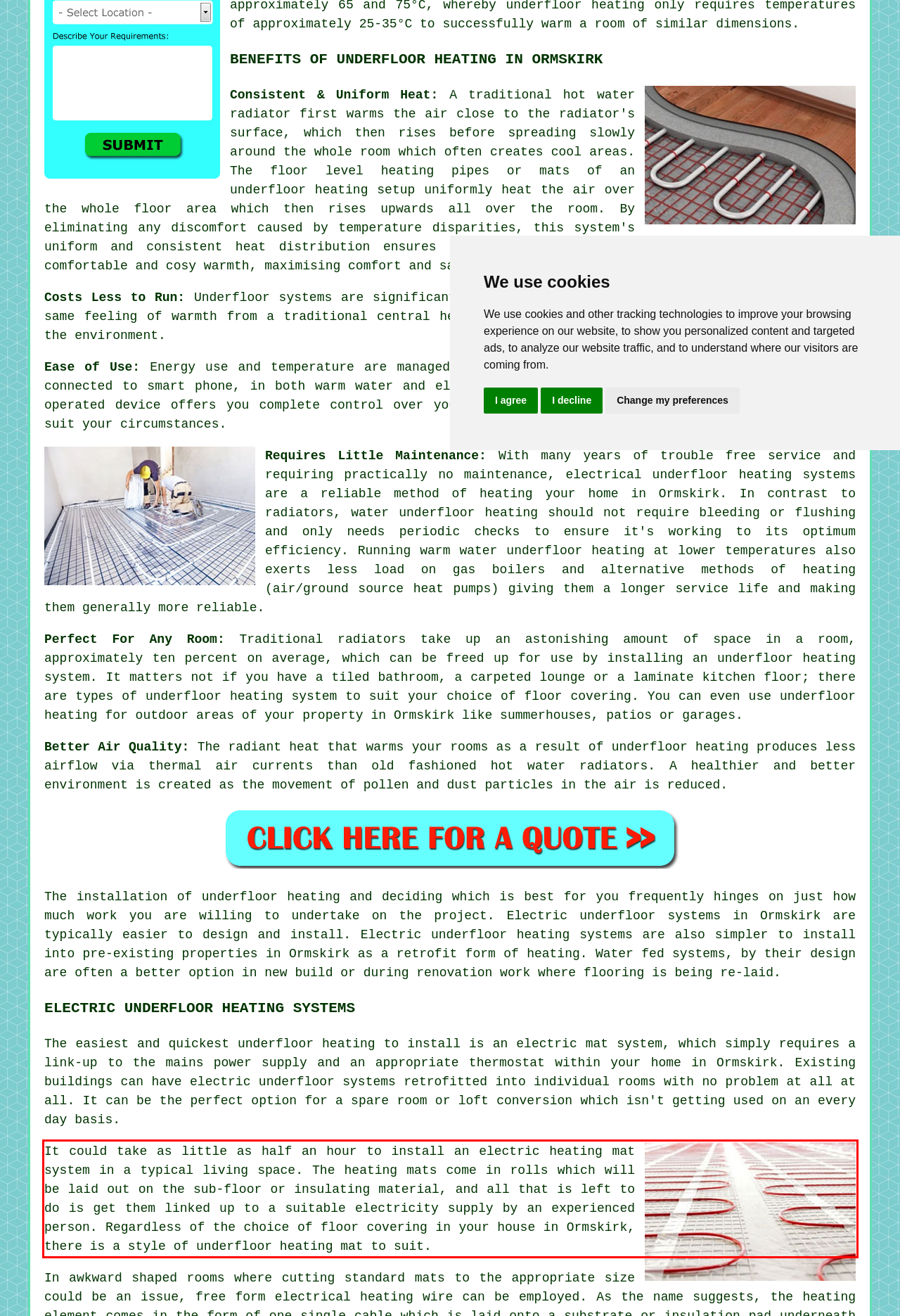Using the provided screenshot of a webpage, recognize the text inside the red rectangle bounding box by performing OCR.

It could take as little as half an hour to install an electric heating mat system in a typical living space. The heating mats come in rolls which will be laid out on the sub-floor or insulating material, and all that is left to do is get them linked up to a suitable electricity supply by an experienced person. Regardless of the choice of floor covering in your house in Ormskirk, there is a style of underfloor heating mat to suit.